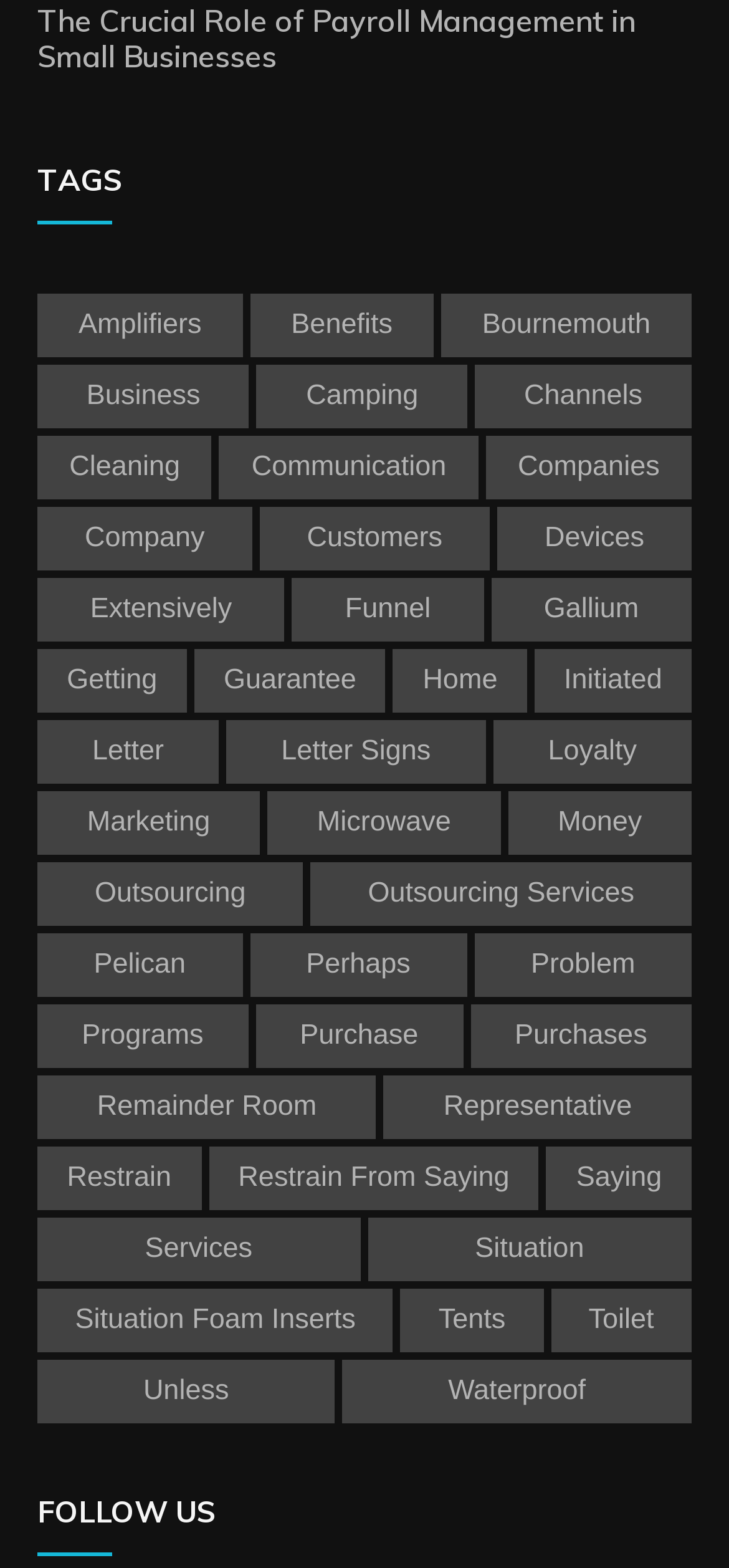Locate the bounding box coordinates of the element that needs to be clicked to carry out the instruction: "Click on the link 'Benefits'". The coordinates should be given as four float numbers ranging from 0 to 1, i.e., [left, top, right, bottom].

[0.343, 0.187, 0.595, 0.227]